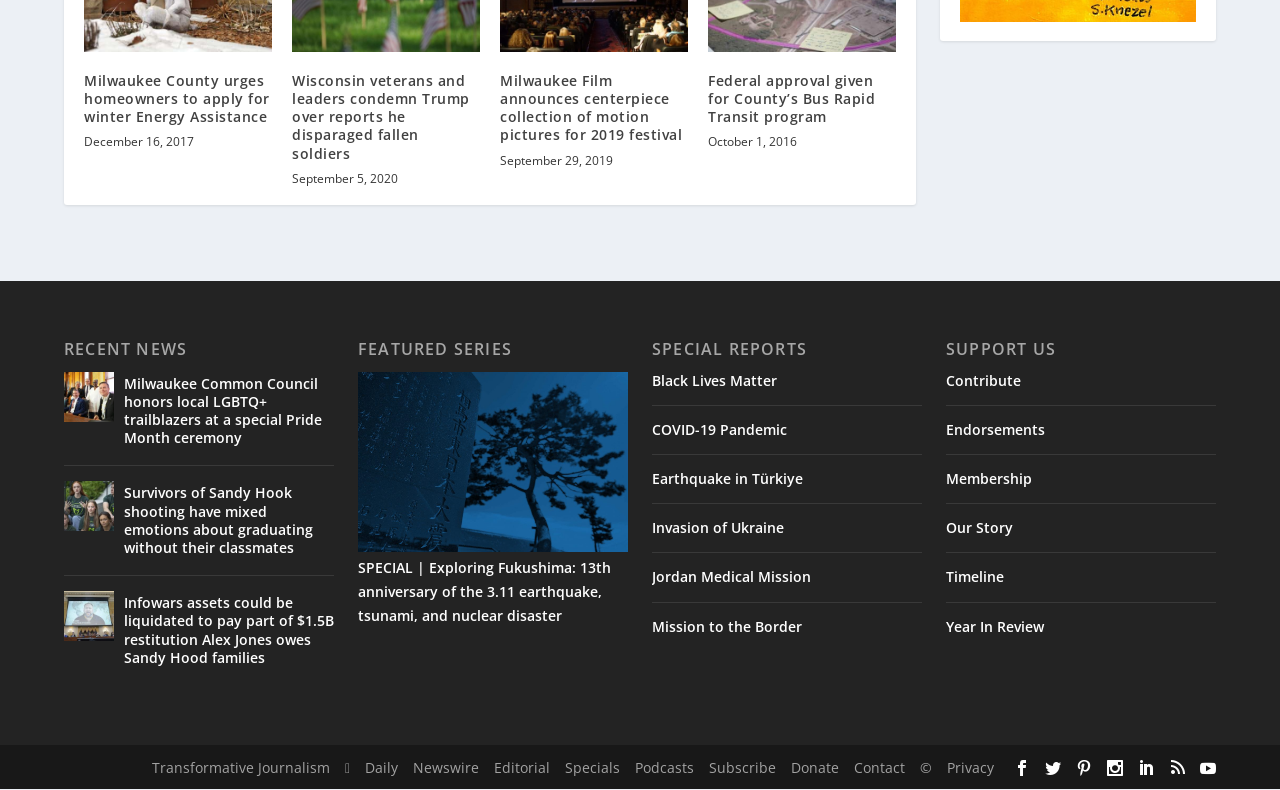Determine the bounding box coordinates of the clickable area required to perform the following instruction: "Go to the College Park Scholars homepage". The coordinates should be represented as four float numbers between 0 and 1: [left, top, right, bottom].

None